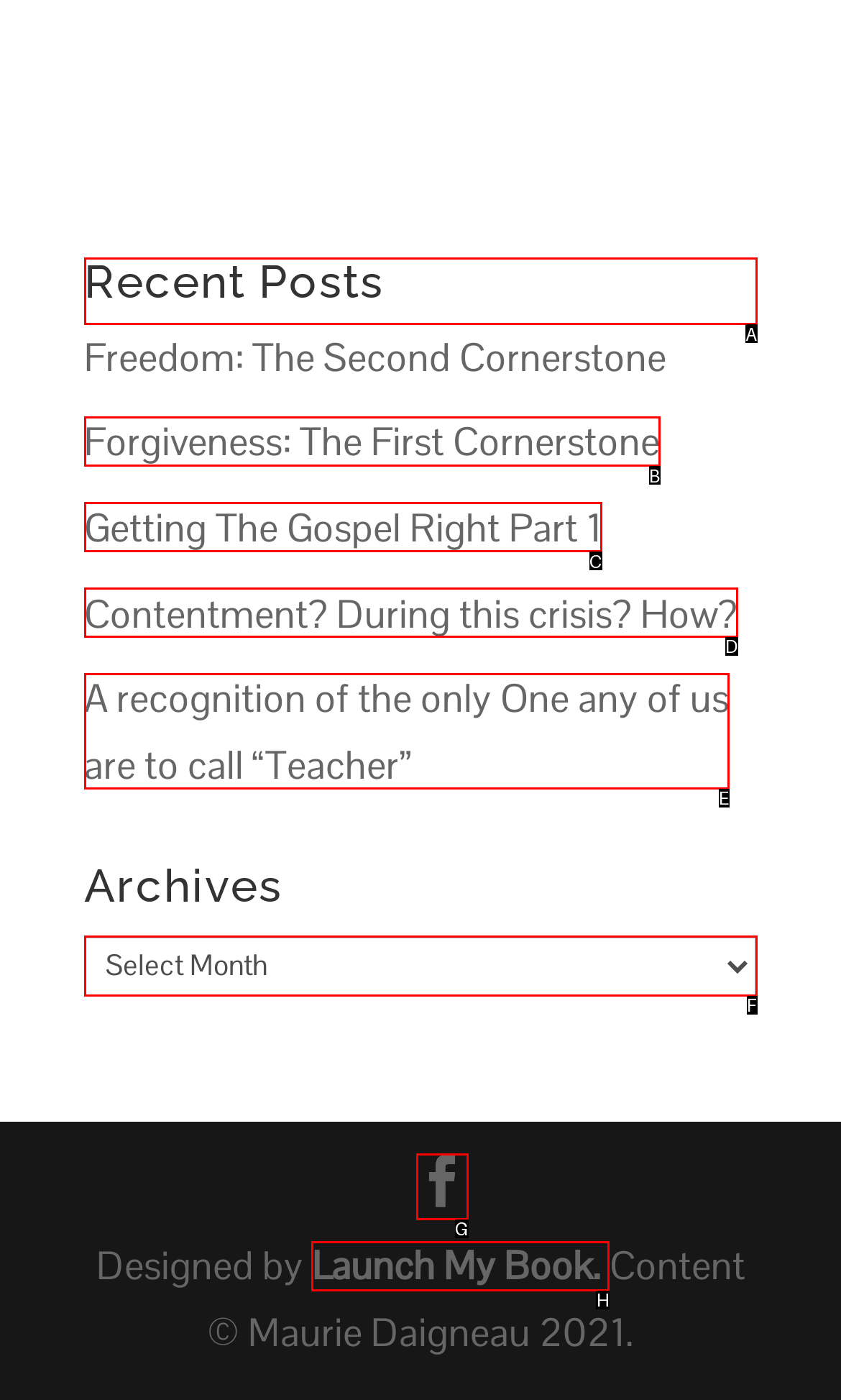Select the appropriate HTML element that needs to be clicked to execute the following task: view recent posts. Respond with the letter of the option.

A